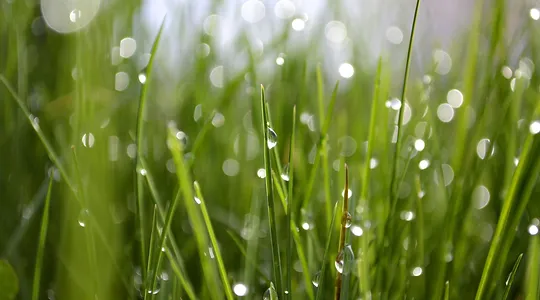What is the source of the sparkling effect on the grass?
Please answer the question with a detailed and comprehensive explanation.

According to the caption, the morning light creates a sparkling effect, highlighting the dew that clings to the blades of grass, which emphasizes their freshness and vitality.